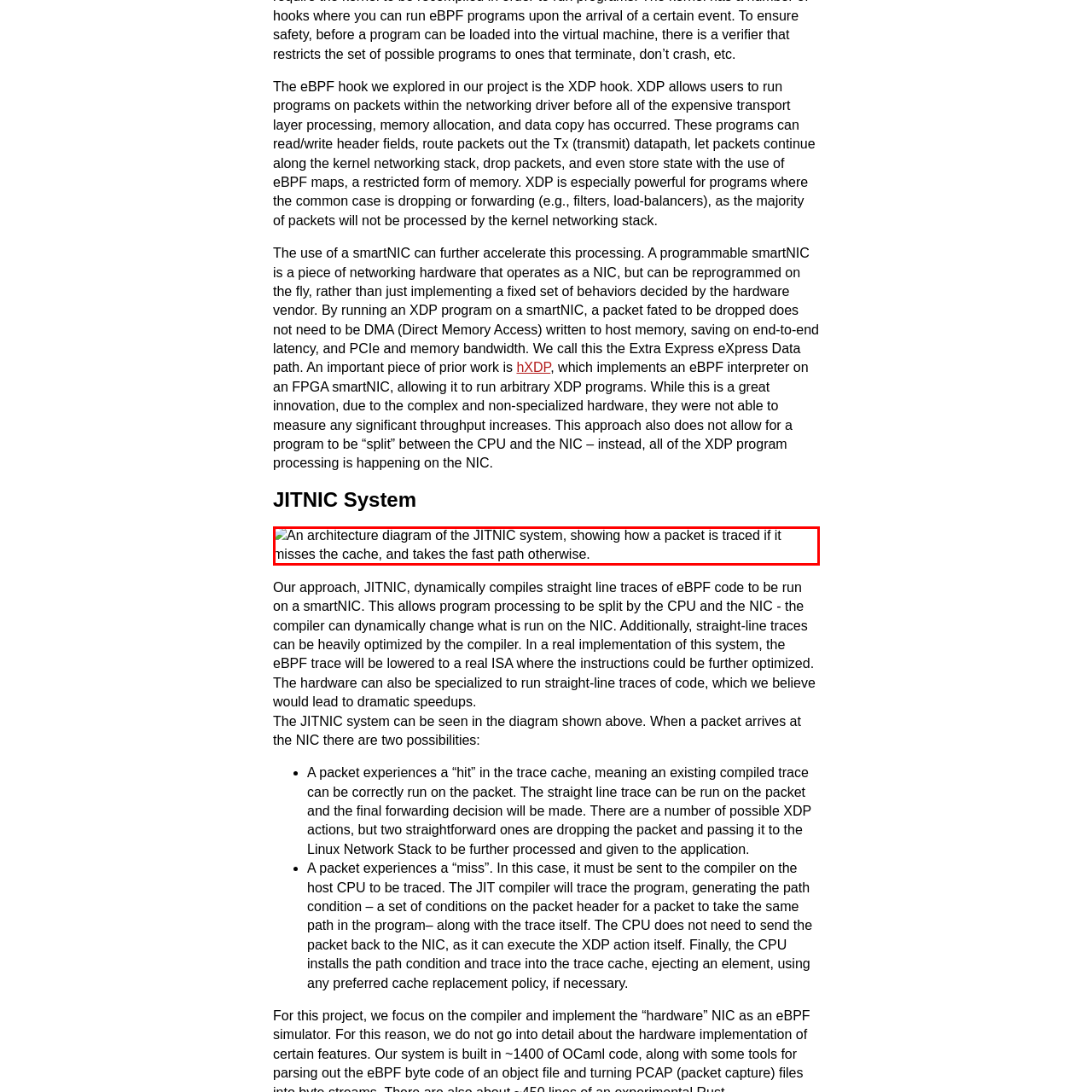Please scrutinize the image marked by the red boundary and answer the question that follows with a detailed explanation, using the image as evidence: 
What is the purpose of dynamically compiling eBPF code?

The JITNIC approach dynamically compiles eBPF code to optimize packet handling on a programmable smartNIC, which enables the system to efficiently manage packets and minimize latency, ultimately leading to improved performance in network processing tasks.